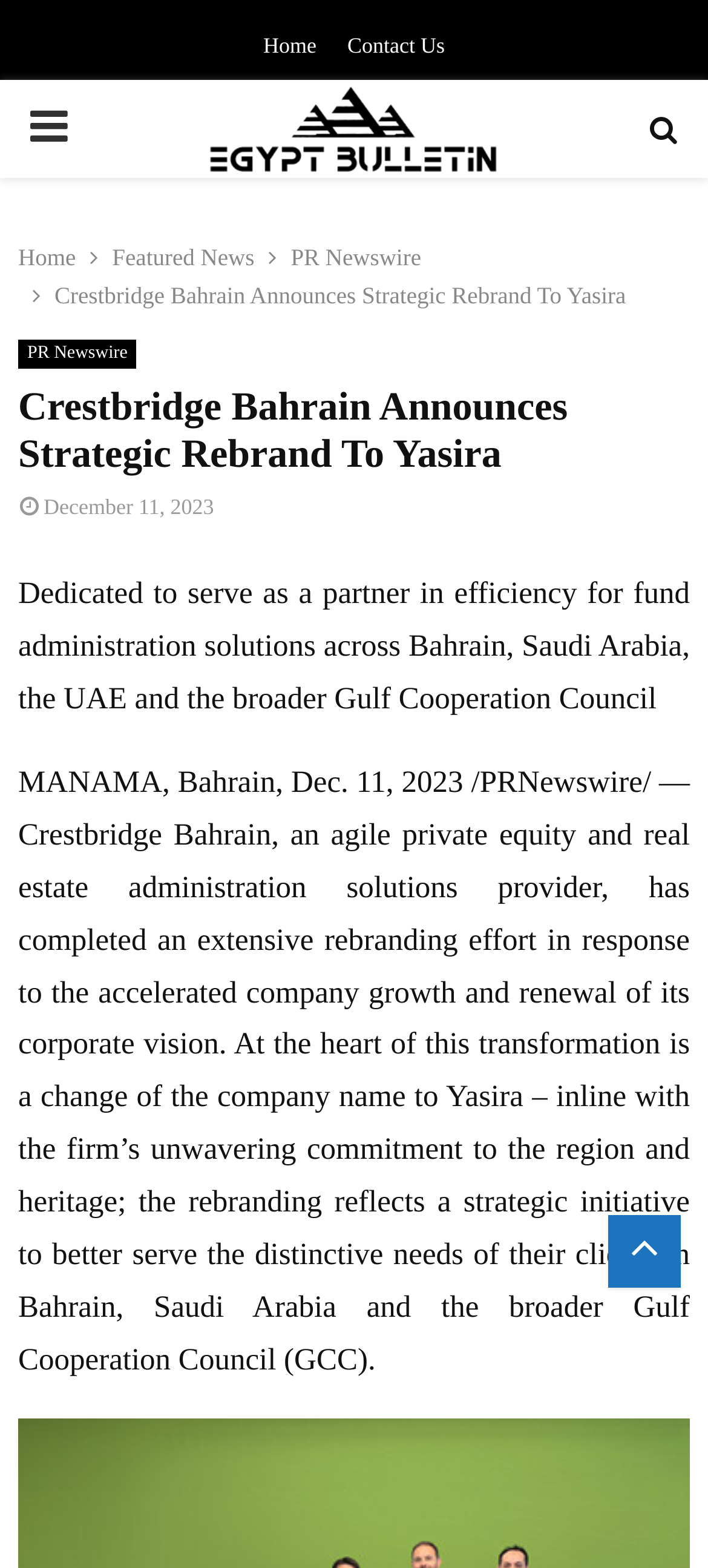Please locate the bounding box coordinates of the element that needs to be clicked to achieve the following instruction: "Go to the Contact Us page". The coordinates should be four float numbers between 0 and 1, i.e., [left, top, right, bottom].

[0.491, 0.019, 0.628, 0.039]